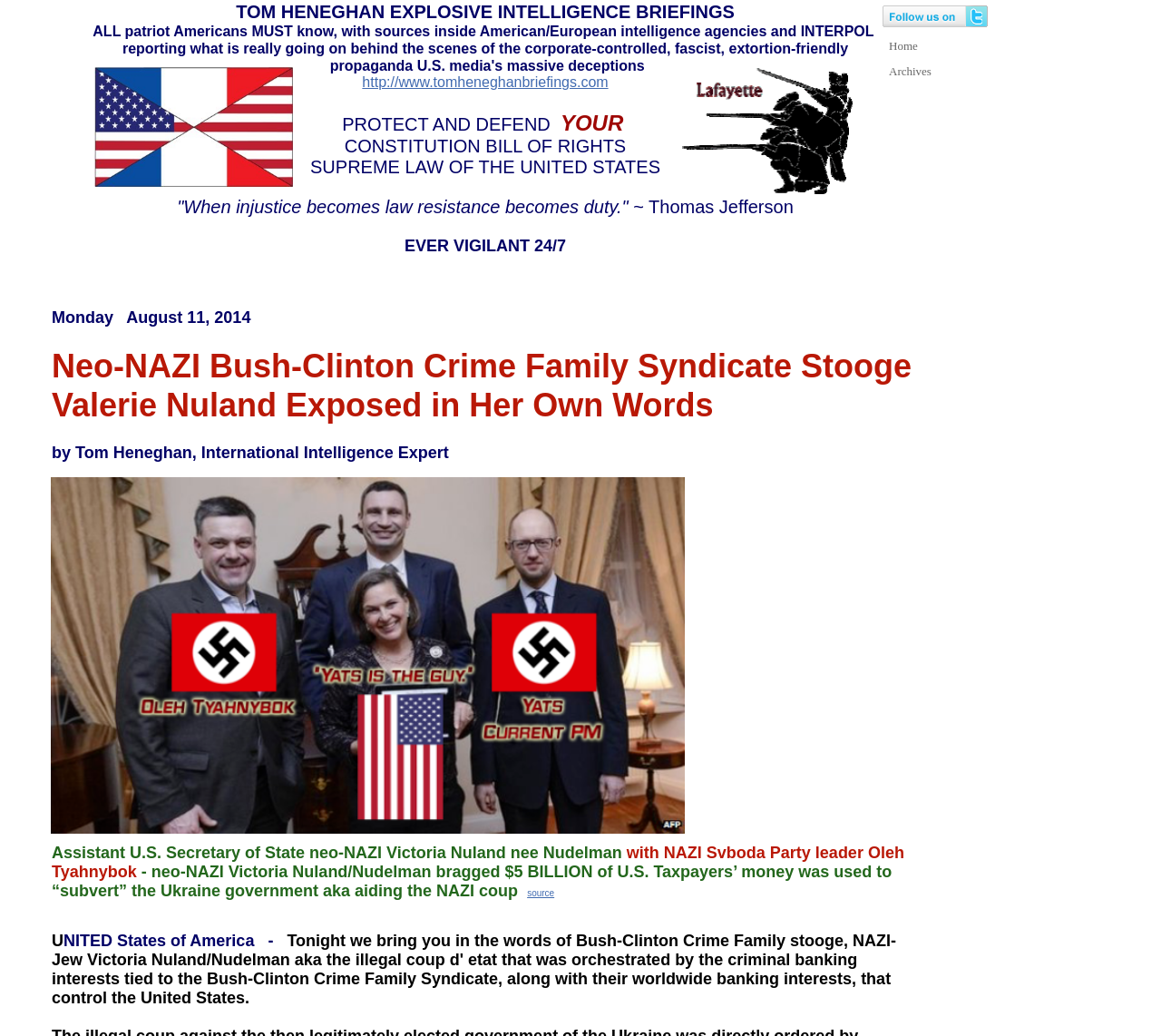Using details from the image, please answer the following question comprehensively:
What is the position of Tom Heneghan?

I searched for a text element that mentions Tom Heneghan's position. The element with the text 'by Tom Heneghan, International Intelligence Expert' indicates that Tom Heneghan is an International Intelligence Expert, so I concluded that this is his position.